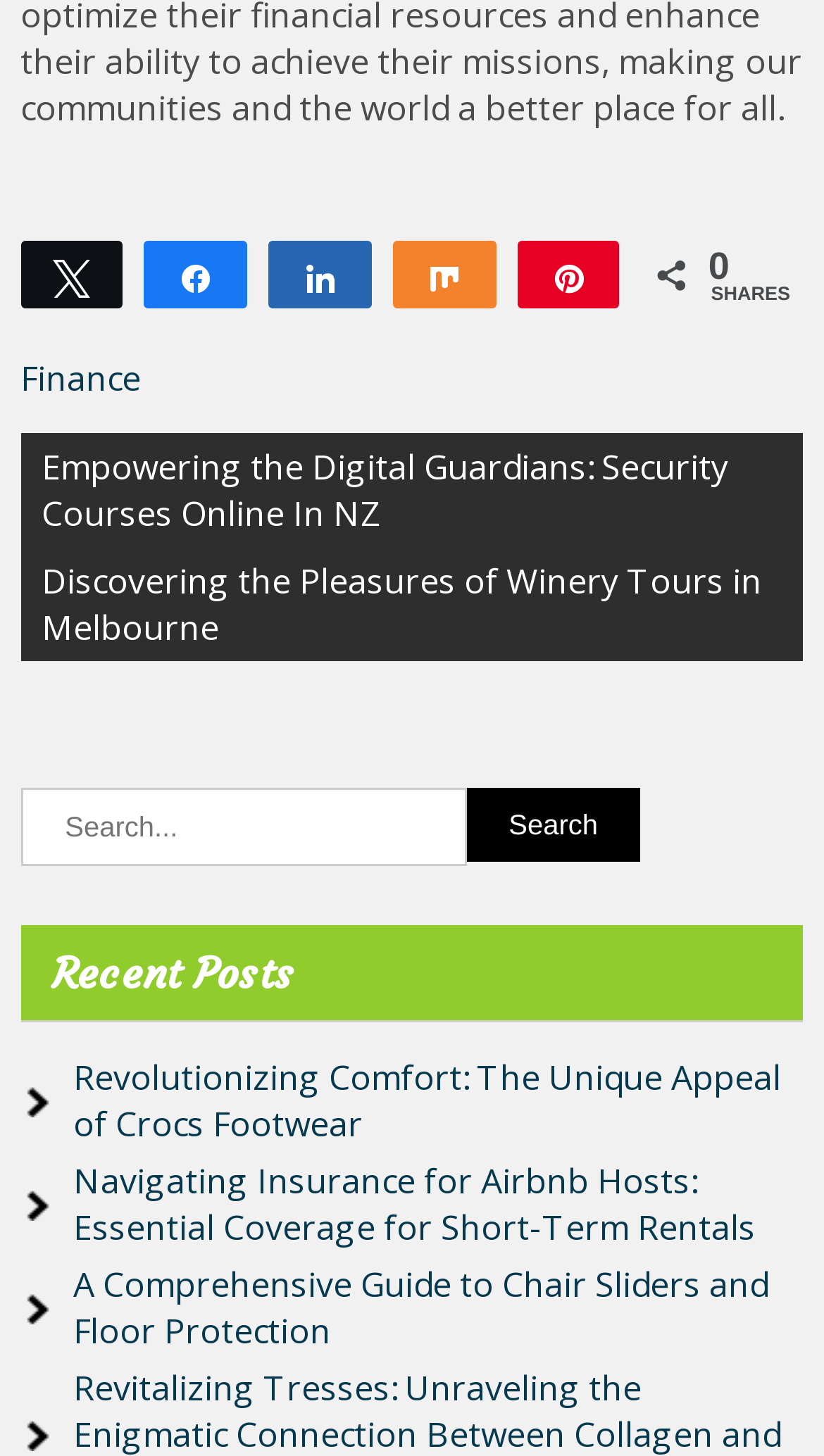How many navigation links are available?
Answer the question based on the image using a single word or a brief phrase.

1